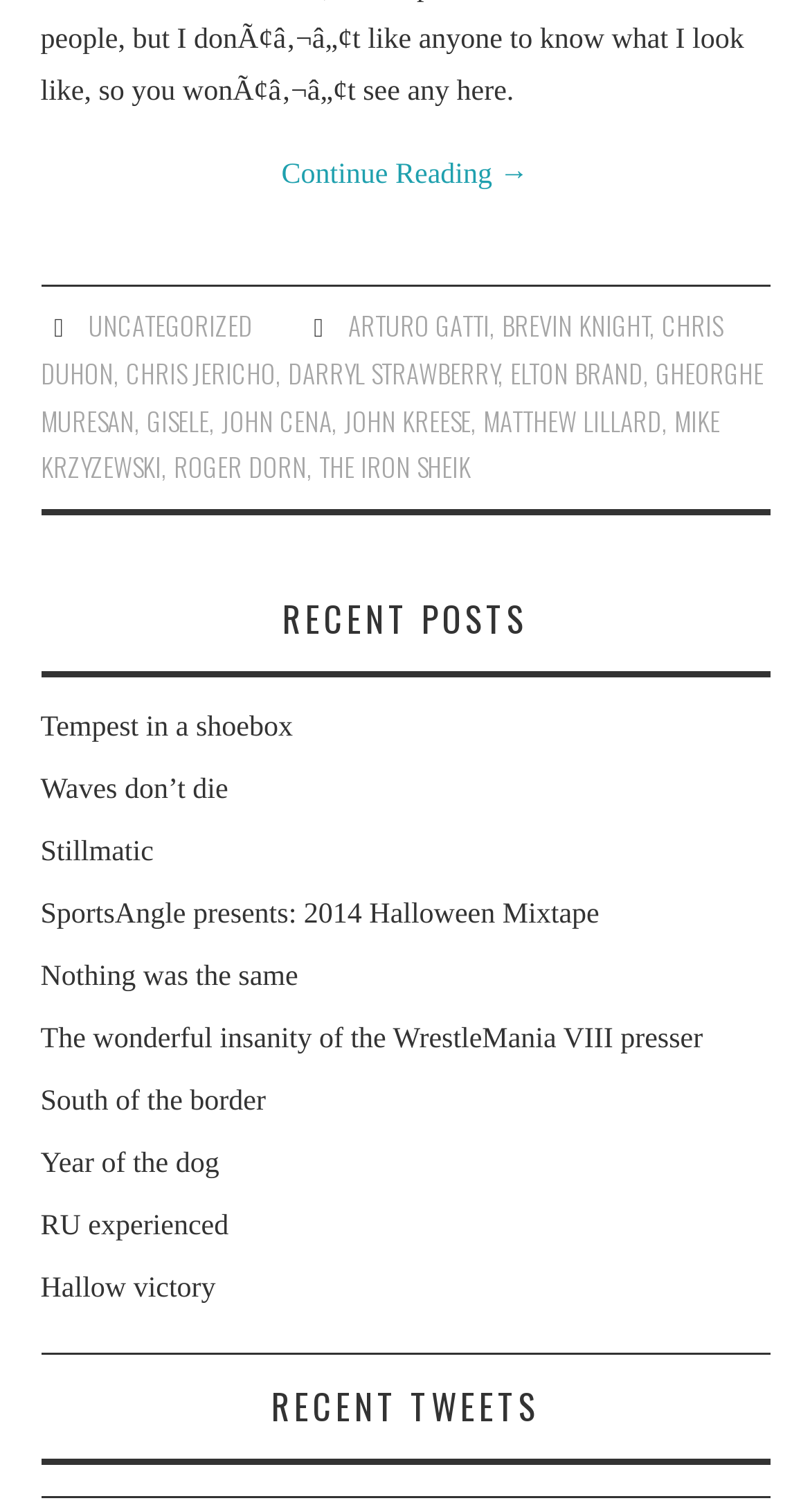What is the category of 'ARTURO GATTI'?
Examine the screenshot and reply with a single word or phrase.

UNCATEGORIZED